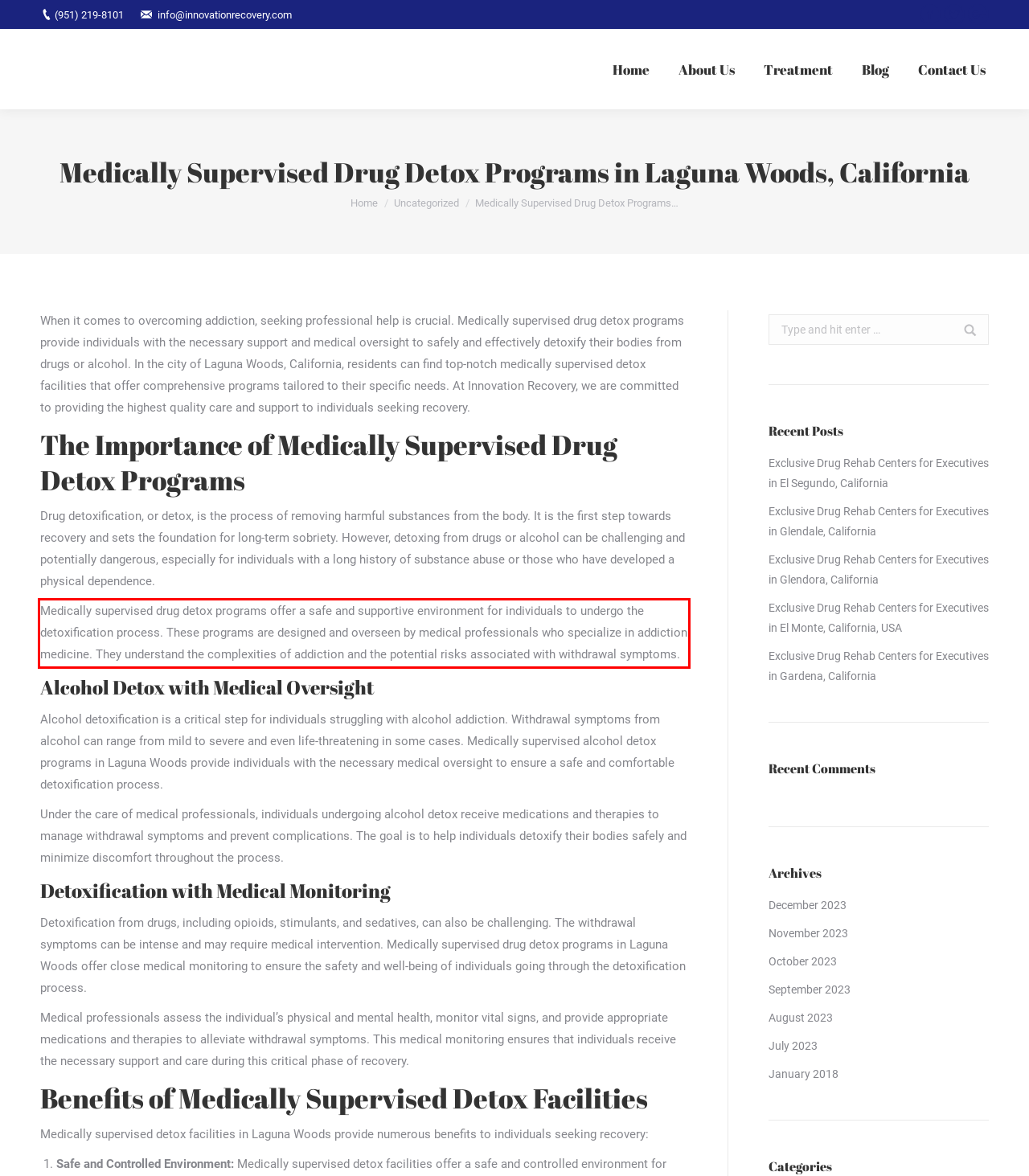You have a screenshot with a red rectangle around a UI element. Recognize and extract the text within this red bounding box using OCR.

Medically supervised drug detox programs offer a safe and supportive environment for individuals to undergo the detoxification process. These programs are designed and overseen by medical professionals who specialize in addiction medicine. They understand the complexities of addiction and the potential risks associated with withdrawal symptoms.